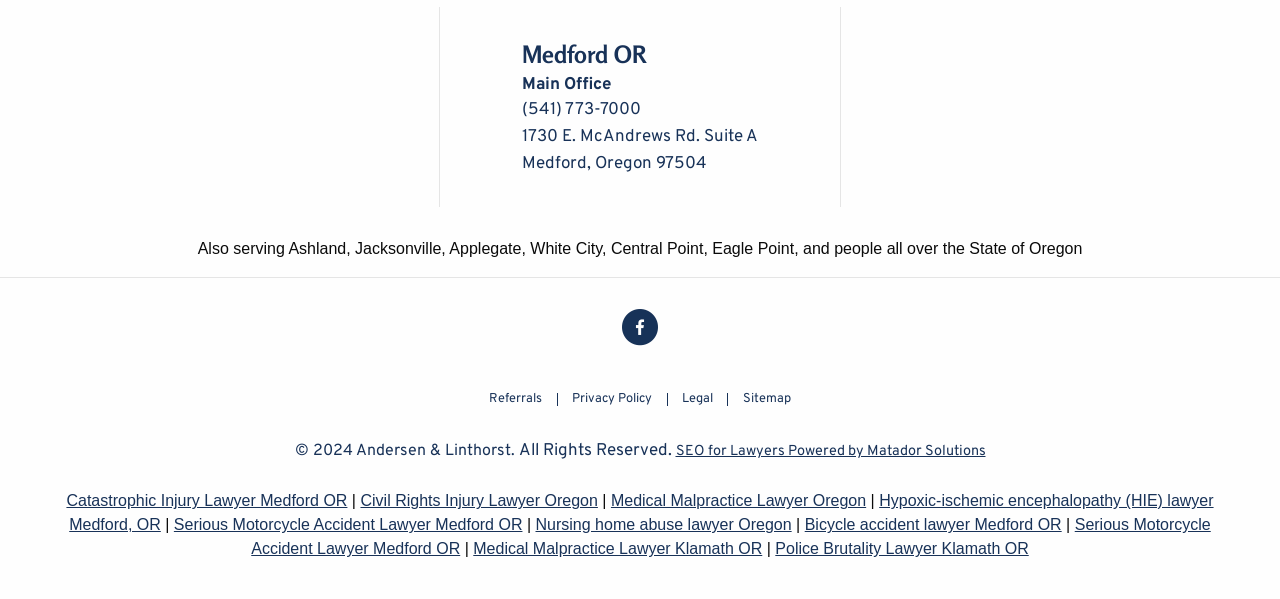Determine the bounding box coordinates of the region that needs to be clicked to achieve the task: "Get help from a medical malpractice lawyer".

[0.477, 0.832, 0.677, 0.86]